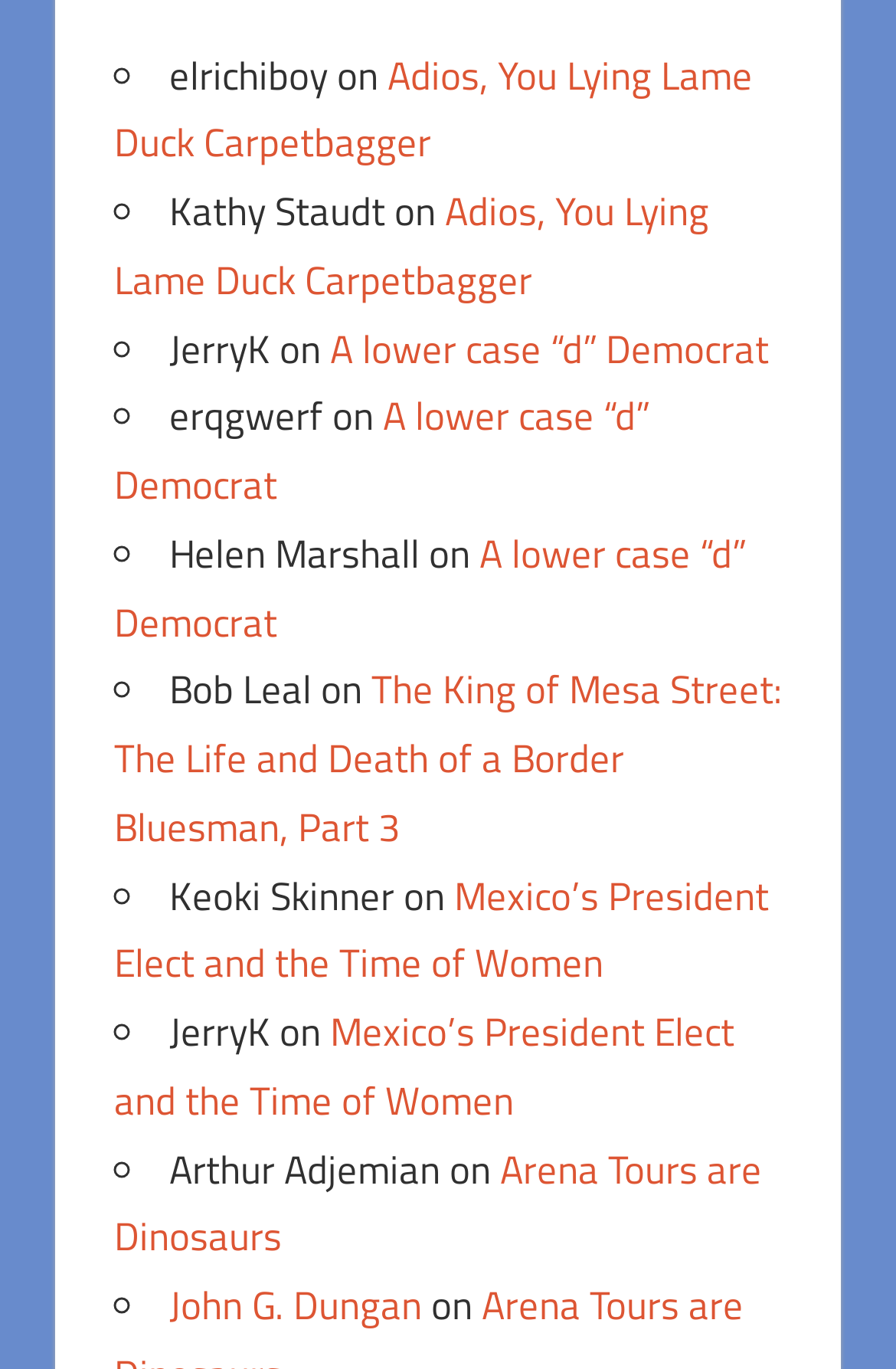Please reply with a single word or brief phrase to the question: 
What is the first username on the list?

elrichiboy